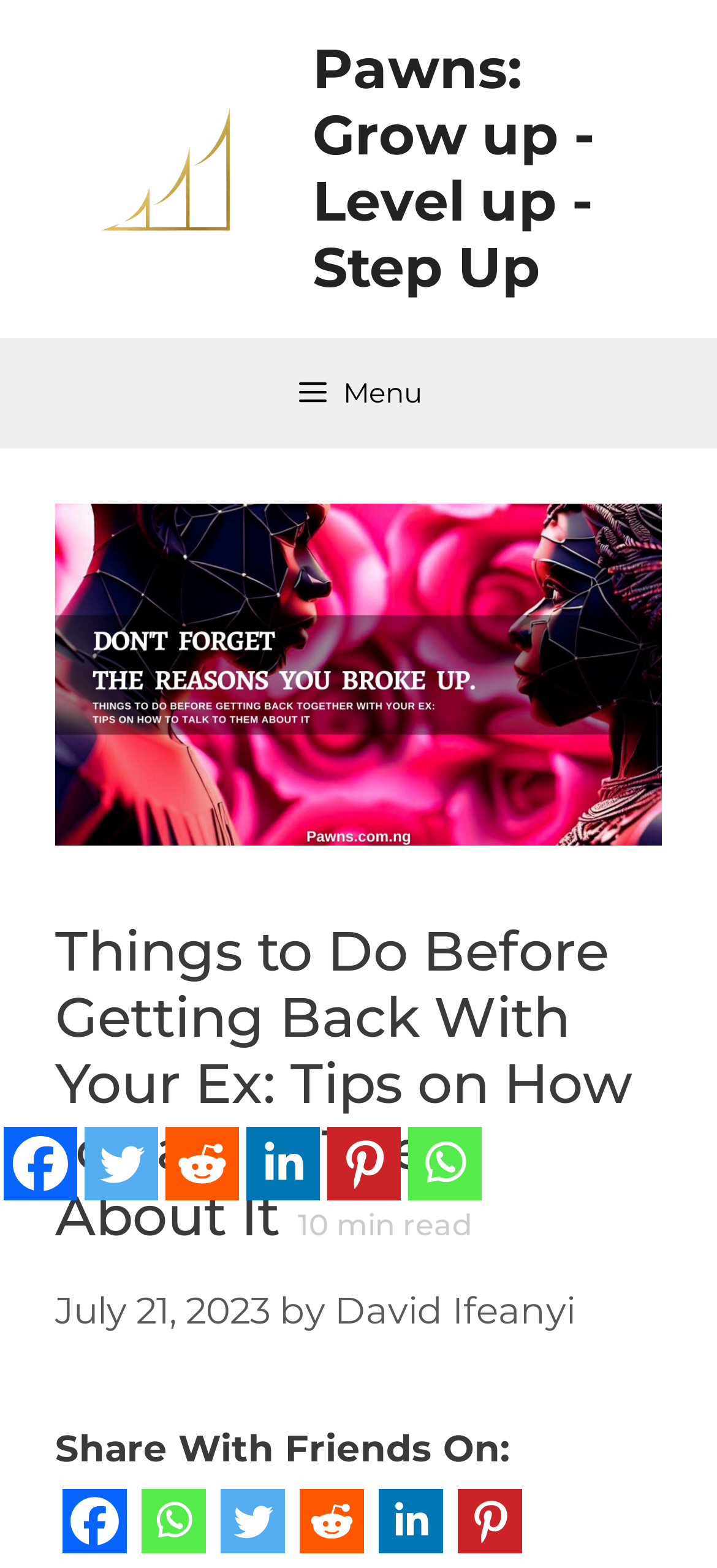Who wrote the article?
Please use the image to provide an in-depth answer to the question.

The author of the article can be found in the section below the heading, which contains the text 'by David Ifeanyi'.